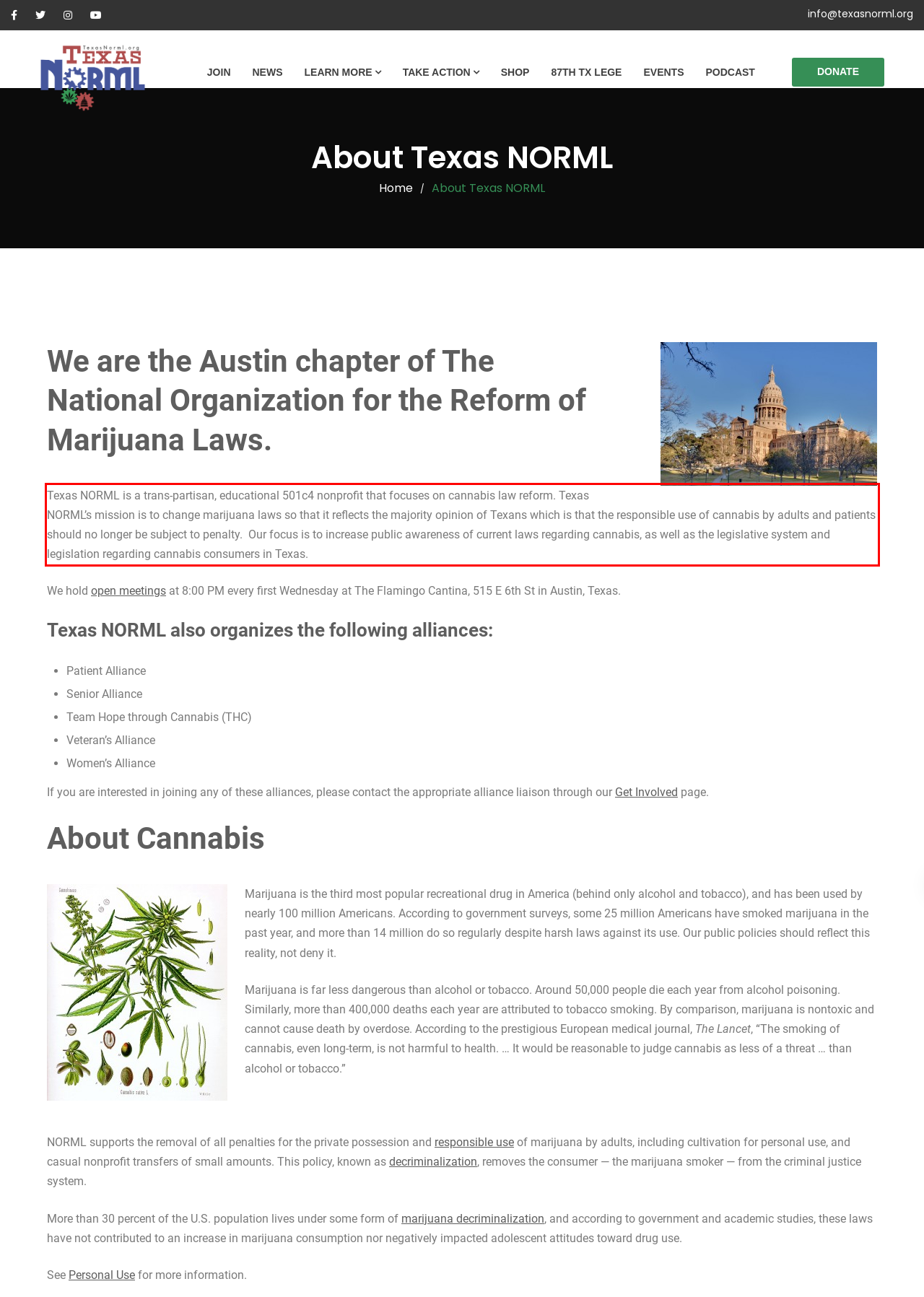Within the screenshot of a webpage, identify the red bounding box and perform OCR to capture the text content it contains.

Texas NORML is a trans-partisan, educational 501c4 nonprofit that focuses on cannabis law reform. Texas NORML’s mission is to change marijuana laws so that it reflects the majority opinion of Texans which is that the responsible use of cannabis by adults and patients should no longer be subject to penalty. Our focus is to increase public awareness of current laws regarding cannabis, as well as the legislative system and legislation regarding cannabis consumers in Texas.